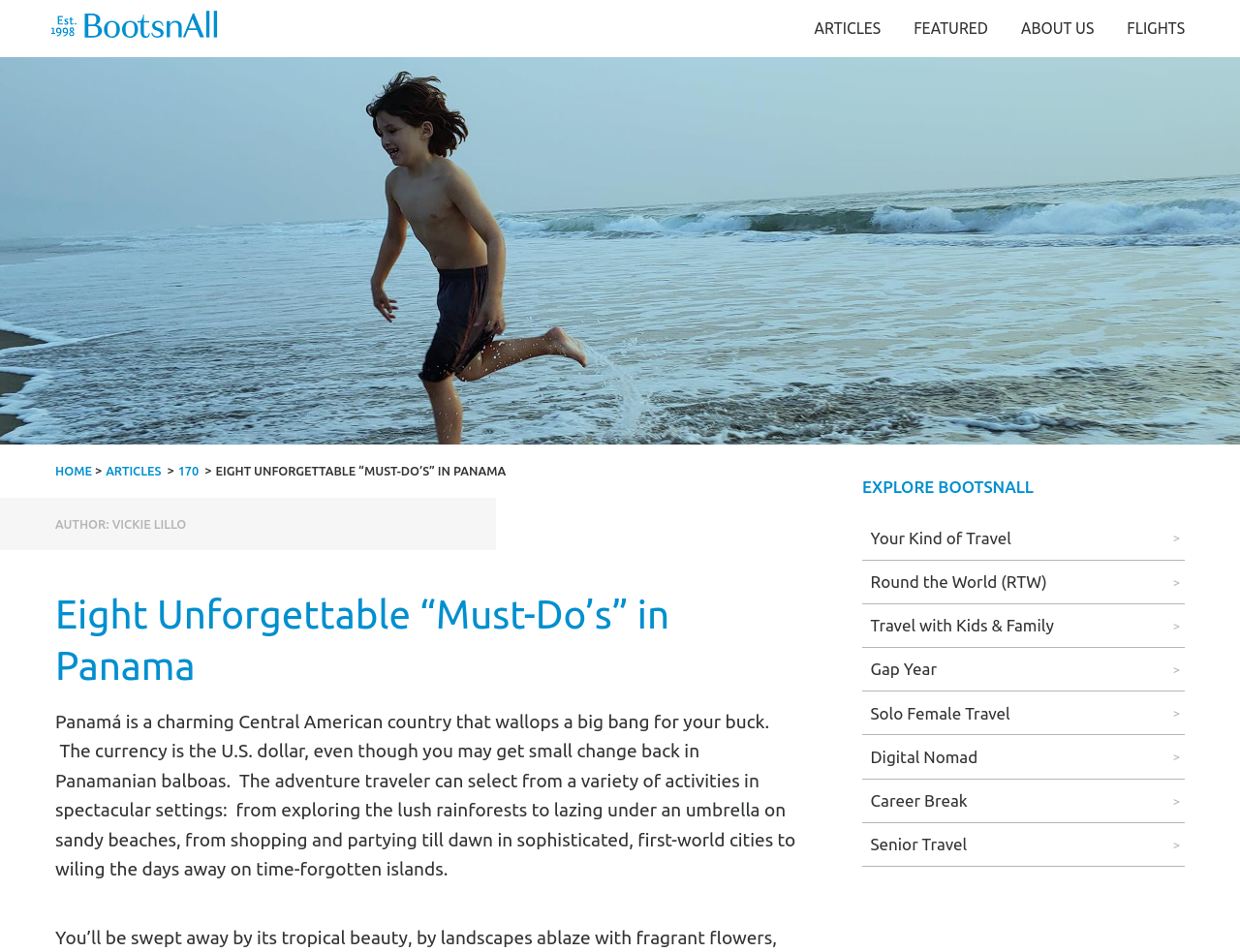What is the country being described in this article?
Using the image, elaborate on the answer with as much detail as possible.

I found the country's name by looking at the static text element with the text 'Eight Unforgettable “Must-Do’s” in Panama' and the subsequent paragraph that mentions 'Panamá'.